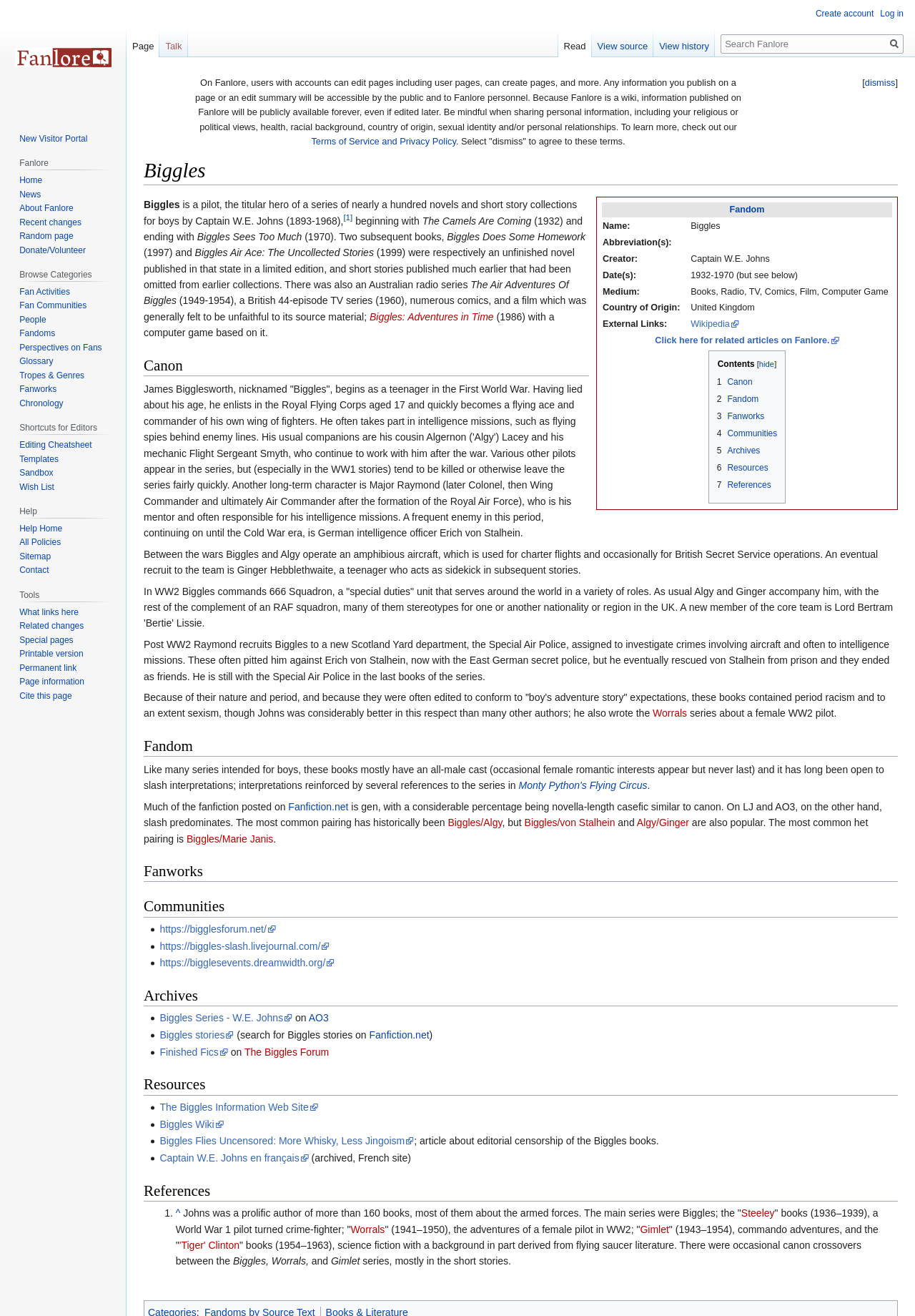Generate an in-depth caption that captures all aspects of the webpage.

The webpage is about Biggles, a fictional pilot and the titular hero of a series of novels and short story collections for boys by Captain W.E. Johns. At the top of the page, there is a button to dismiss a terms of service agreement, which is accompanied by a brief text explaining the terms and a link to the full terms of service and privacy policy.

Below the terms of service agreement, there is a heading "Biggles" followed by a table with several rows, each containing information about Biggles, such as its fandom, creator, date, medium, and country of origin.

The main content of the page is divided into sections, including "Canon", "Fandom", and "Fanworks". The "Canon" section provides a detailed description of the Biggles series, including its plot, characters, and historical context. The text is accompanied by links to related articles and references.

The "Fandom" section discusses the fan community surrounding Biggles, including its interpretation and fanfiction. There are links to external sources, such as Fanfiction.net, and references to other works that have been influenced by Biggles, such as Monty Python's Flying Circus.

Throughout the page, there are several links to related articles, references, and external sources, as well as headings and subheadings to organize the content. The overall layout is dense and informative, with a focus on providing detailed information about Biggles and its fandom.